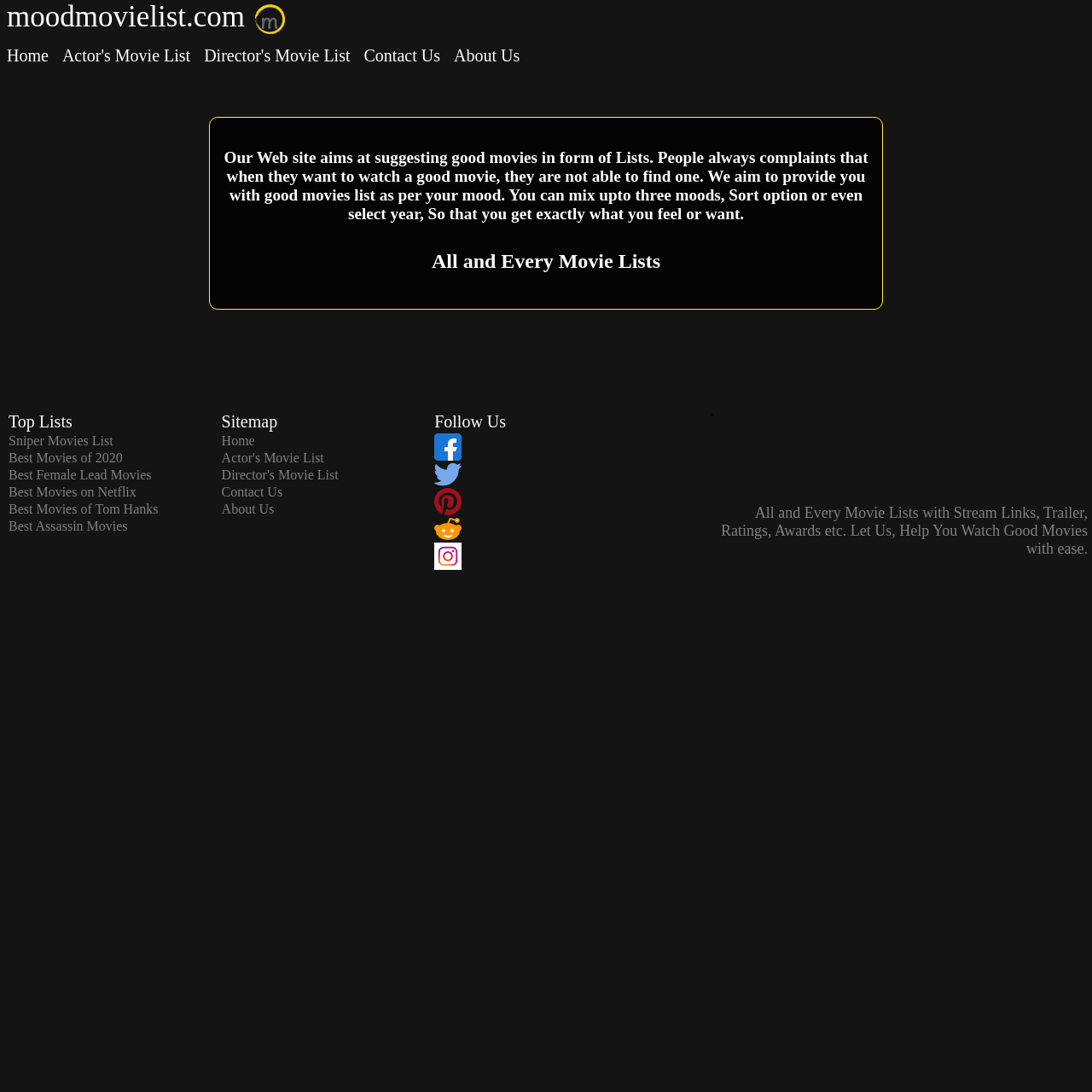Using the webpage screenshot and the element description Contact Us, determine the bounding box coordinates. Specify the coordinates in the format (top-left x, top-left y, bottom-right x, bottom-right y) with values ranging from 0 to 1.

[0.203, 0.444, 0.398, 0.458]